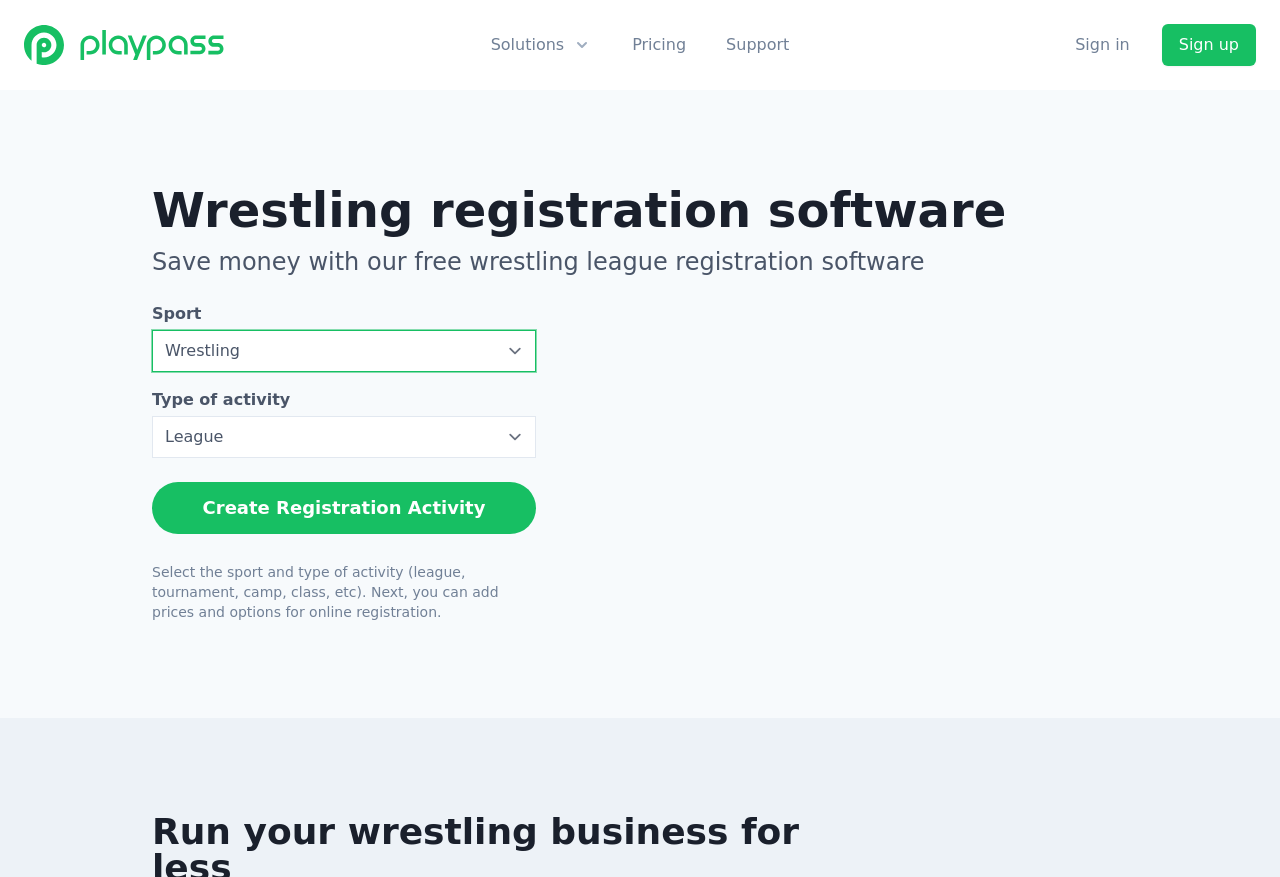Generate a comprehensive description of the contents of the webpage.

The webpage is about wrestling registration software, specifically a free league registration software. At the top left corner, there is a Playpass logo icon and a link to the Playpass home page. Next to it, there is a larger Playpass logo image. 

On the top navigation bar, there are several links, including "Solutions", "Pricing", "Support", "Sign in", and "Sign up", arranged from left to right. The "Solutions" button has an image beside it.

Below the navigation bar, there are two headings. The first heading reads "Wrestling registration software", and the second heading explains the benefits of using the software, stating that it can help save money.

Under the headings, there is a section where users can select the sport and type of activity they want to register for. This section includes a dropdown menu for selecting the sport, a dropdown menu for selecting the type of activity, and a button to create a registration activity. There is also a brief instruction that guides users on how to proceed with the registration process.

Overall, the webpage appears to be a landing page for a wrestling registration software, providing users with a brief overview of the software and guiding them to start the registration process.